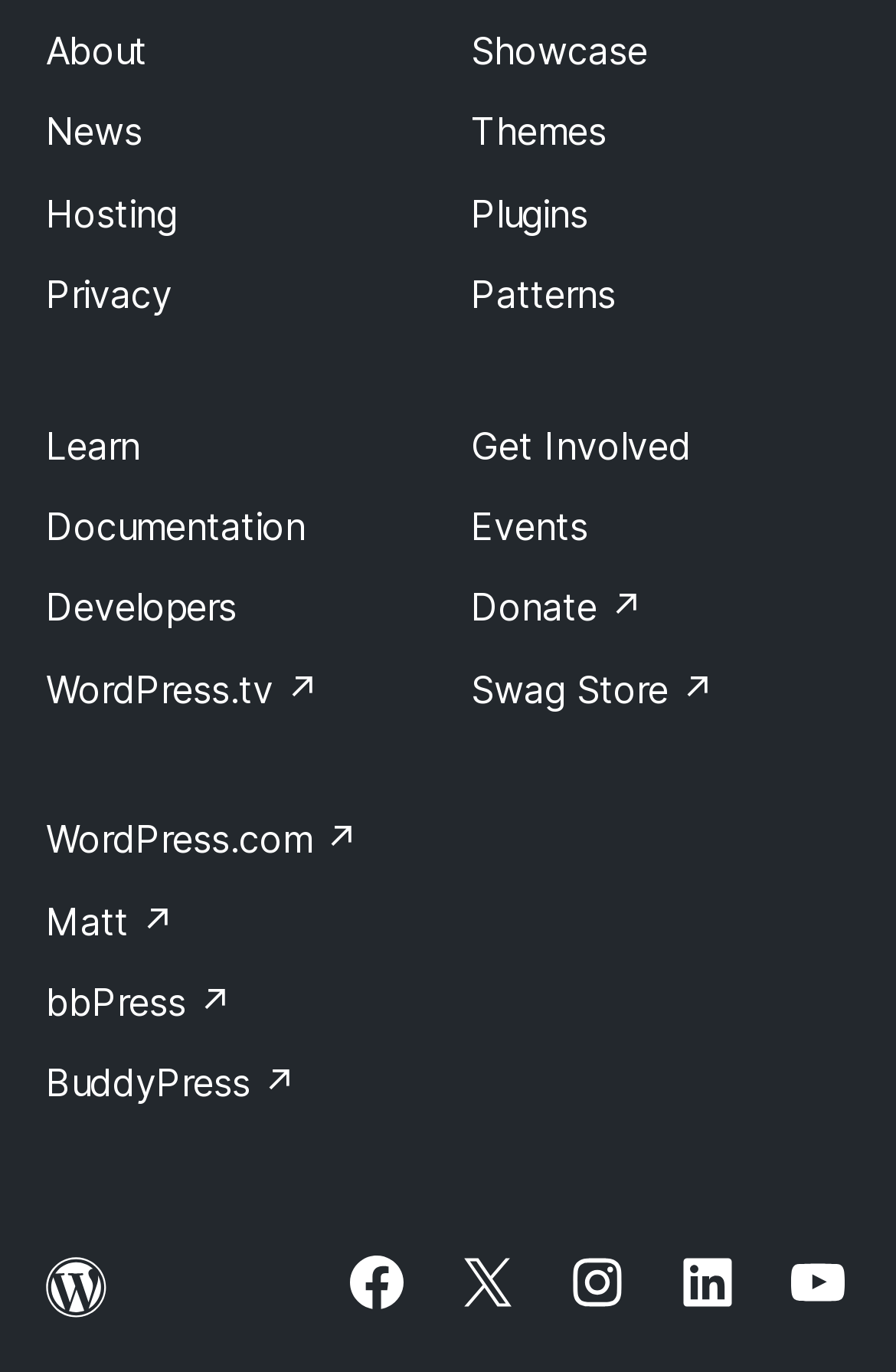Specify the bounding box coordinates of the element's area that should be clicked to execute the given instruction: "view January 2013". The coordinates should be four float numbers between 0 and 1, i.e., [left, top, right, bottom].

None